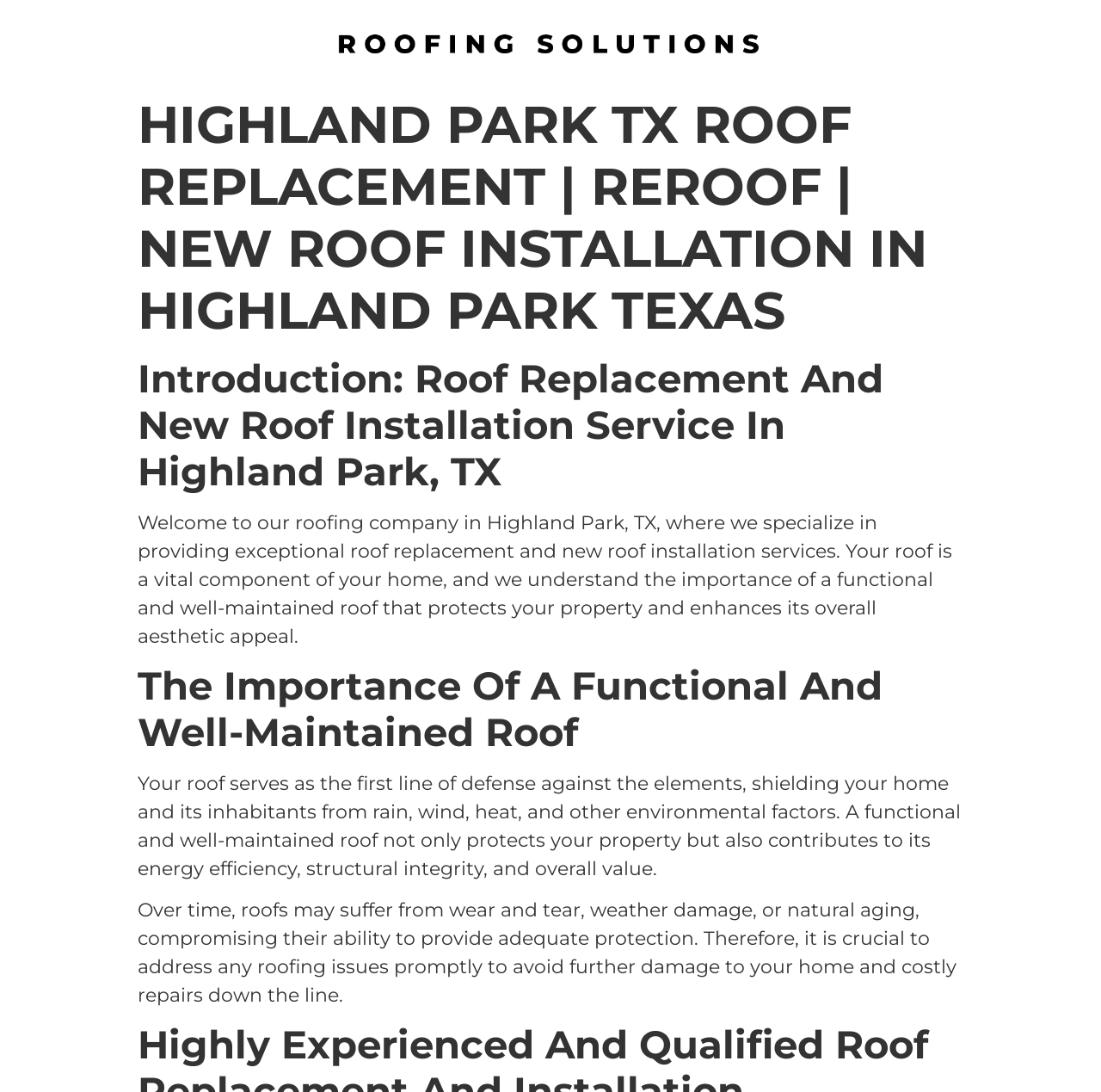Provide a brief response to the question below using a single word or phrase: 
What happens to roofs over time?

Suffer from wear and tear